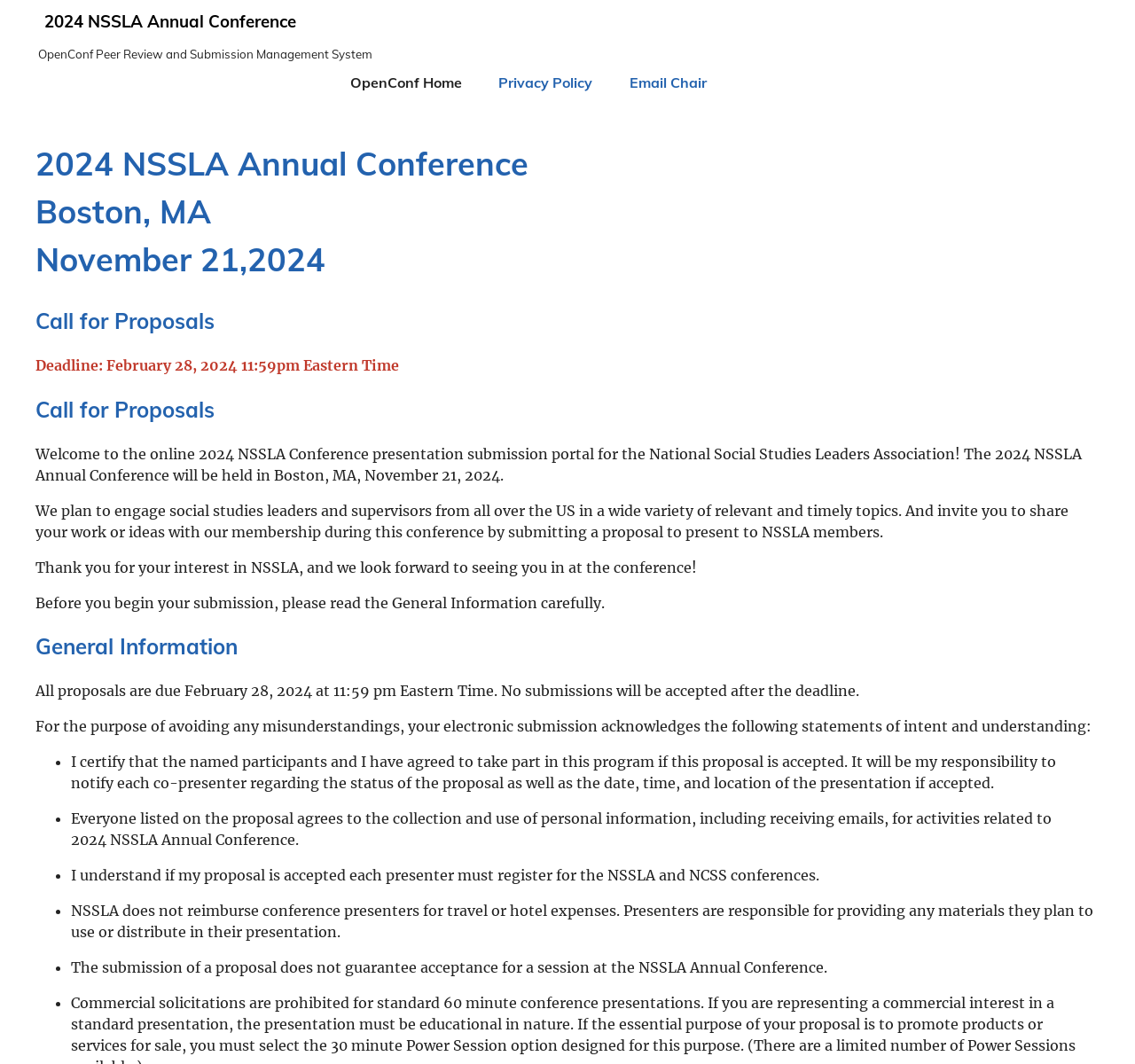What is the purpose of the online submission portal?
From the screenshot, provide a brief answer in one word or phrase.

To submit conference presentation proposals